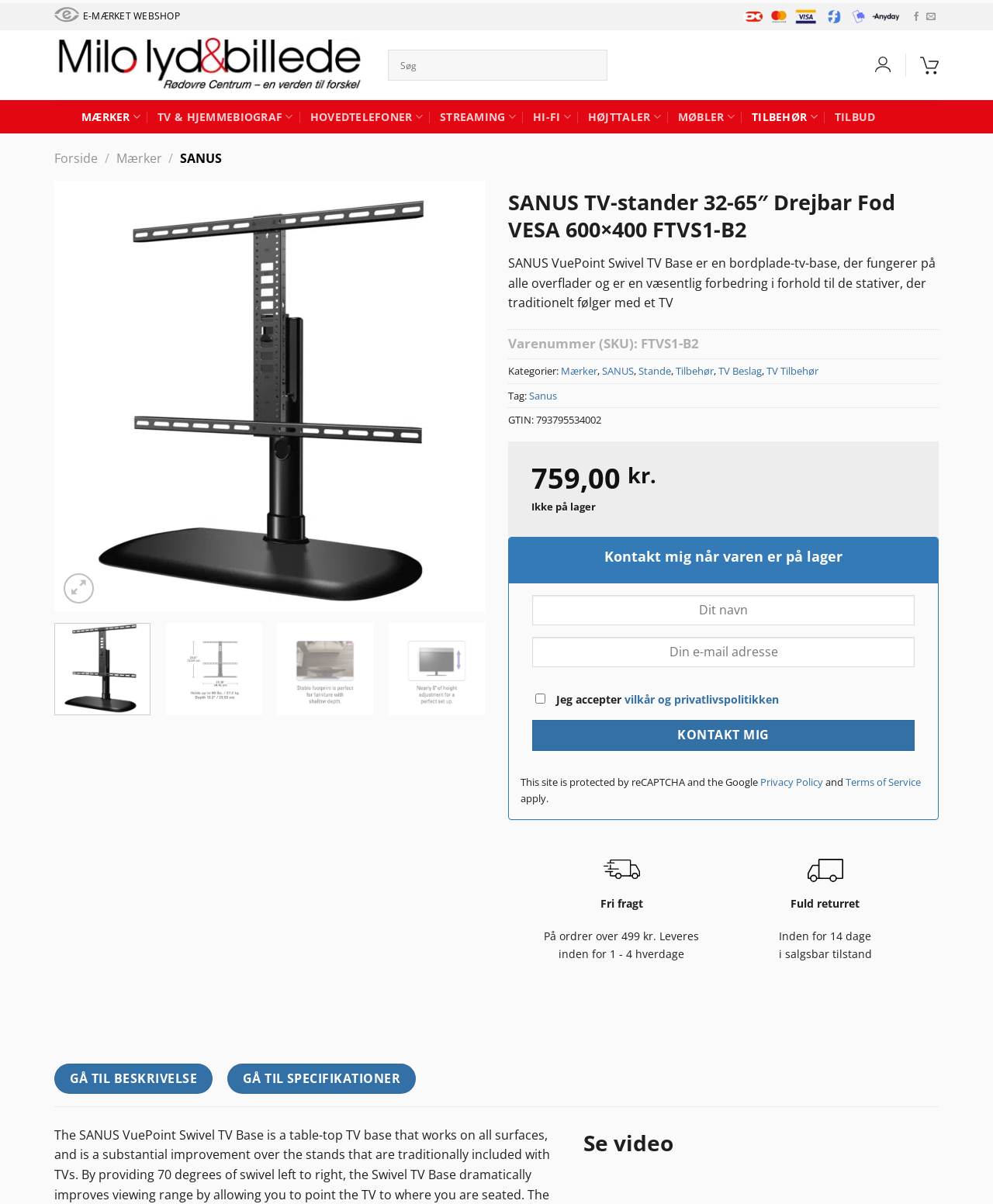What is the return policy?
Please analyze the image and answer the question with as much detail as possible.

The return policy can be found in the section that mentions 'Fuld returret inden for 14 dage i salgsbar tilstand'.